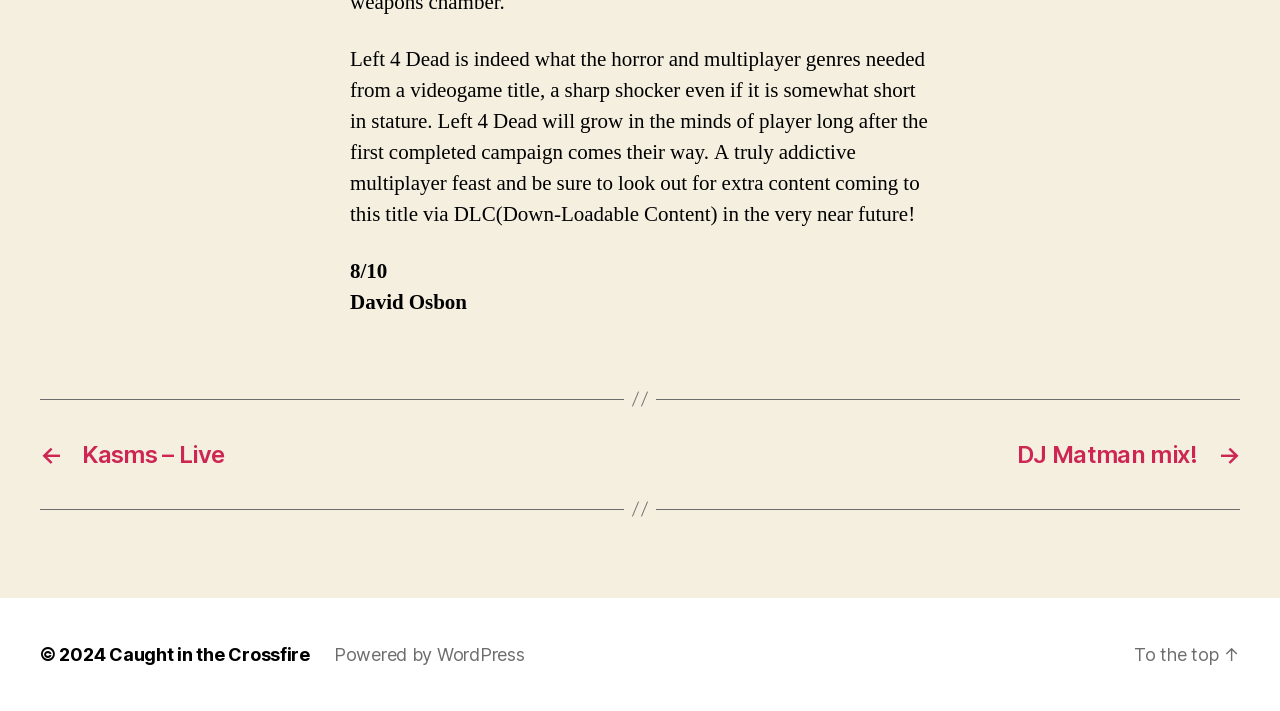Identify the bounding box for the UI element that is described as follows: "Caught in the Crossfire".

[0.085, 0.906, 0.242, 0.935]